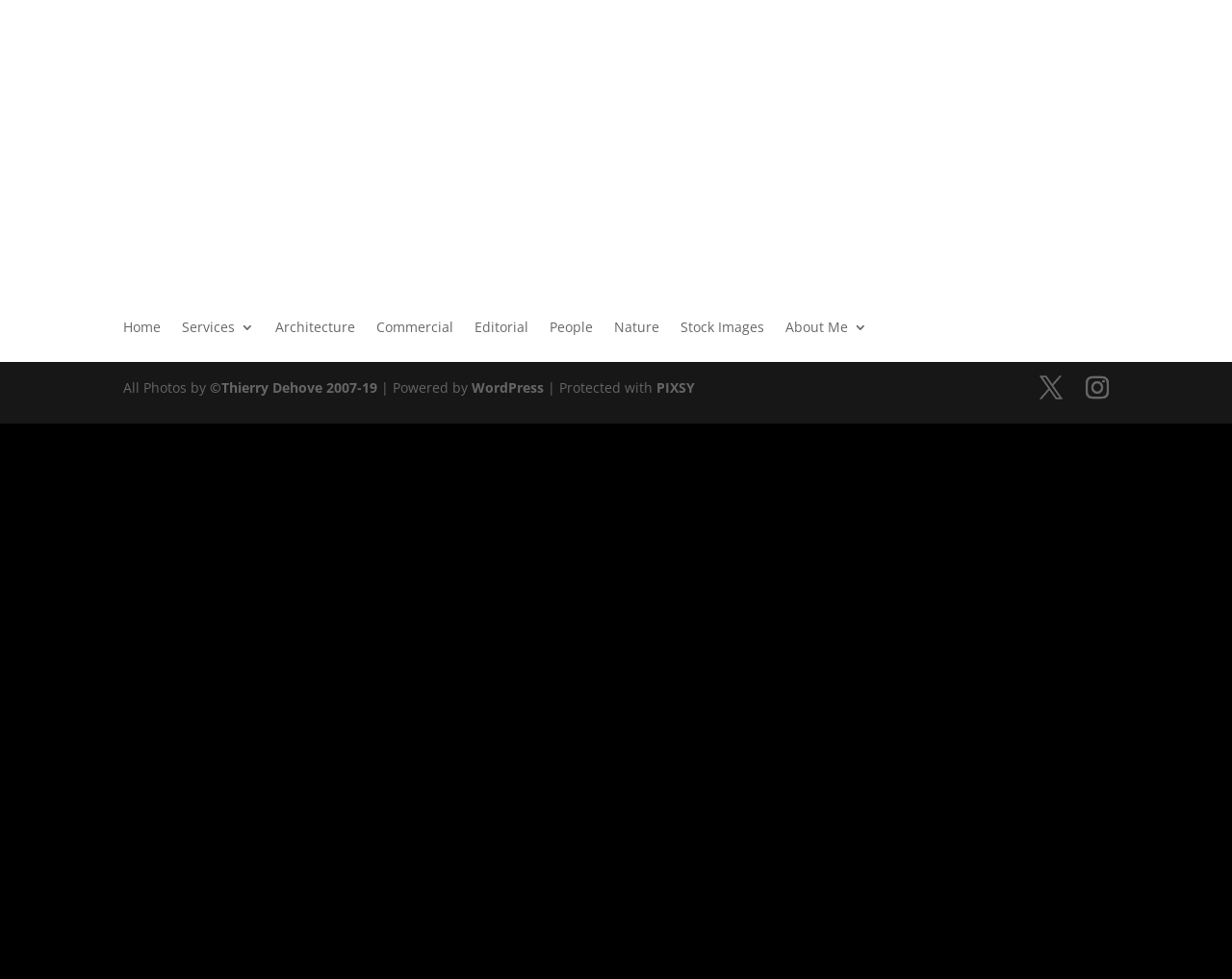Use a single word or phrase to respond to the question:
What is the first link on the top navigation bar?

Interior Design in Florida